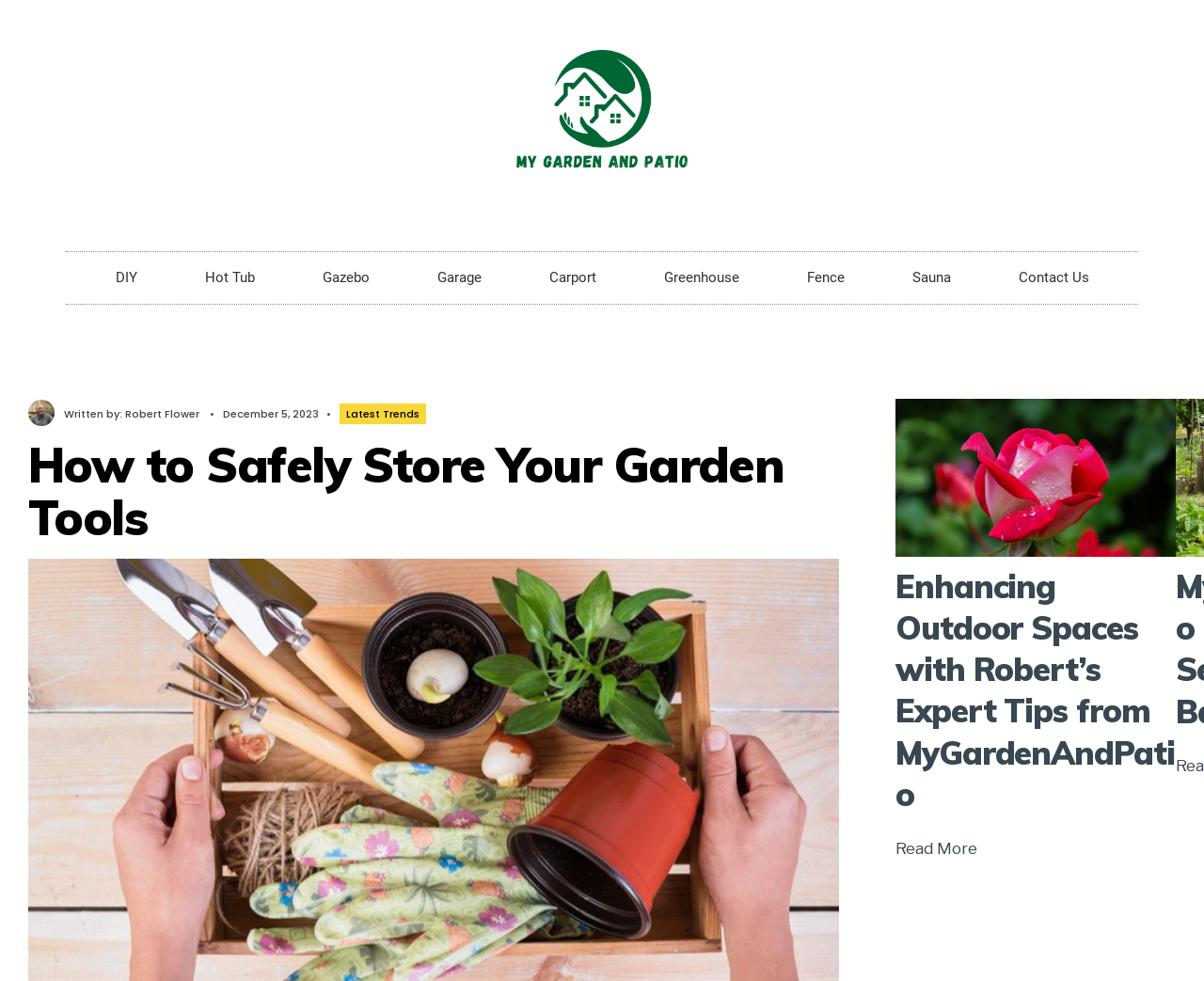Given the element description: "Hot Tub", predict the bounding box coordinates of this UI element. The coordinates must be four float numbers between 0 and 1, given as [left, top, right, bottom].

[0.142, 0.257, 0.239, 0.31]